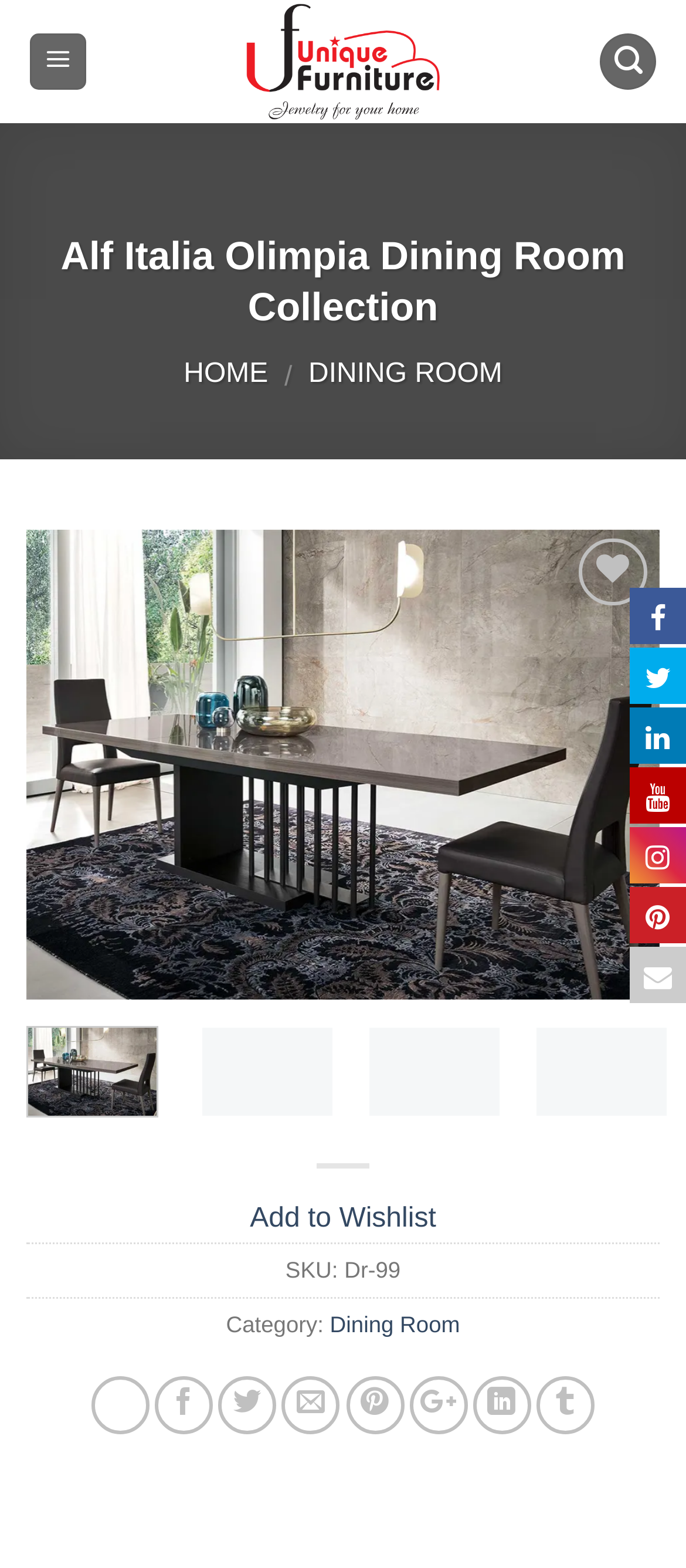Bounding box coordinates are specified in the format (top-left x, top-left y, bottom-right x, bottom-right y). All values are floating point numbers bounded between 0 and 1. Please provide the bounding box coordinate of the region this sentence describes: title="Email to a Friend"

[0.411, 0.877, 0.496, 0.914]